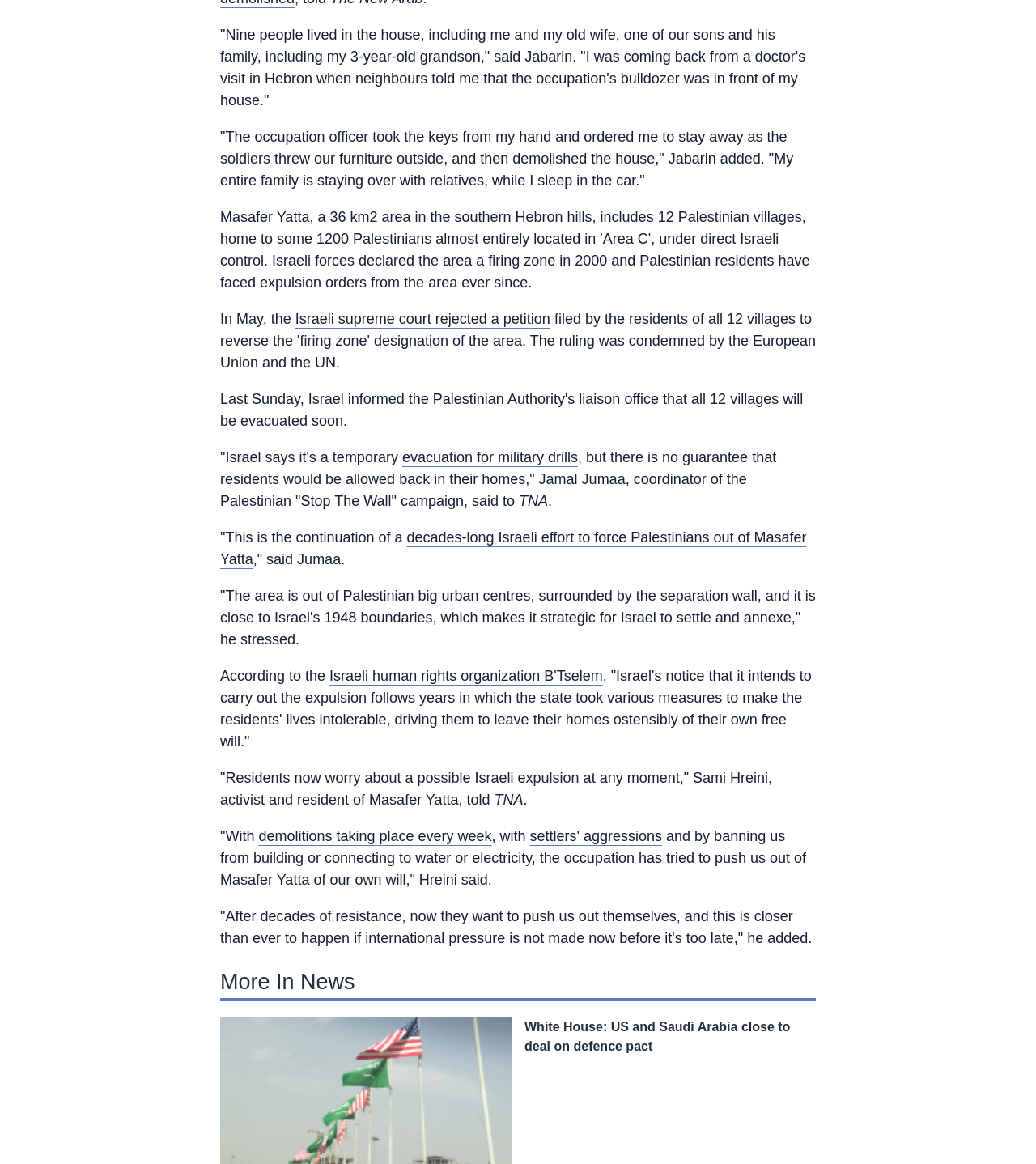Bounding box coordinates are specified in the format (top-left x, top-left y, bottom-right x, bottom-right y). All values are floating point numbers bounded between 0 and 1. Please provide the bounding box coordinate of the region this sentence describes: evacuation for military drills

[0.388, 0.386, 0.558, 0.4]